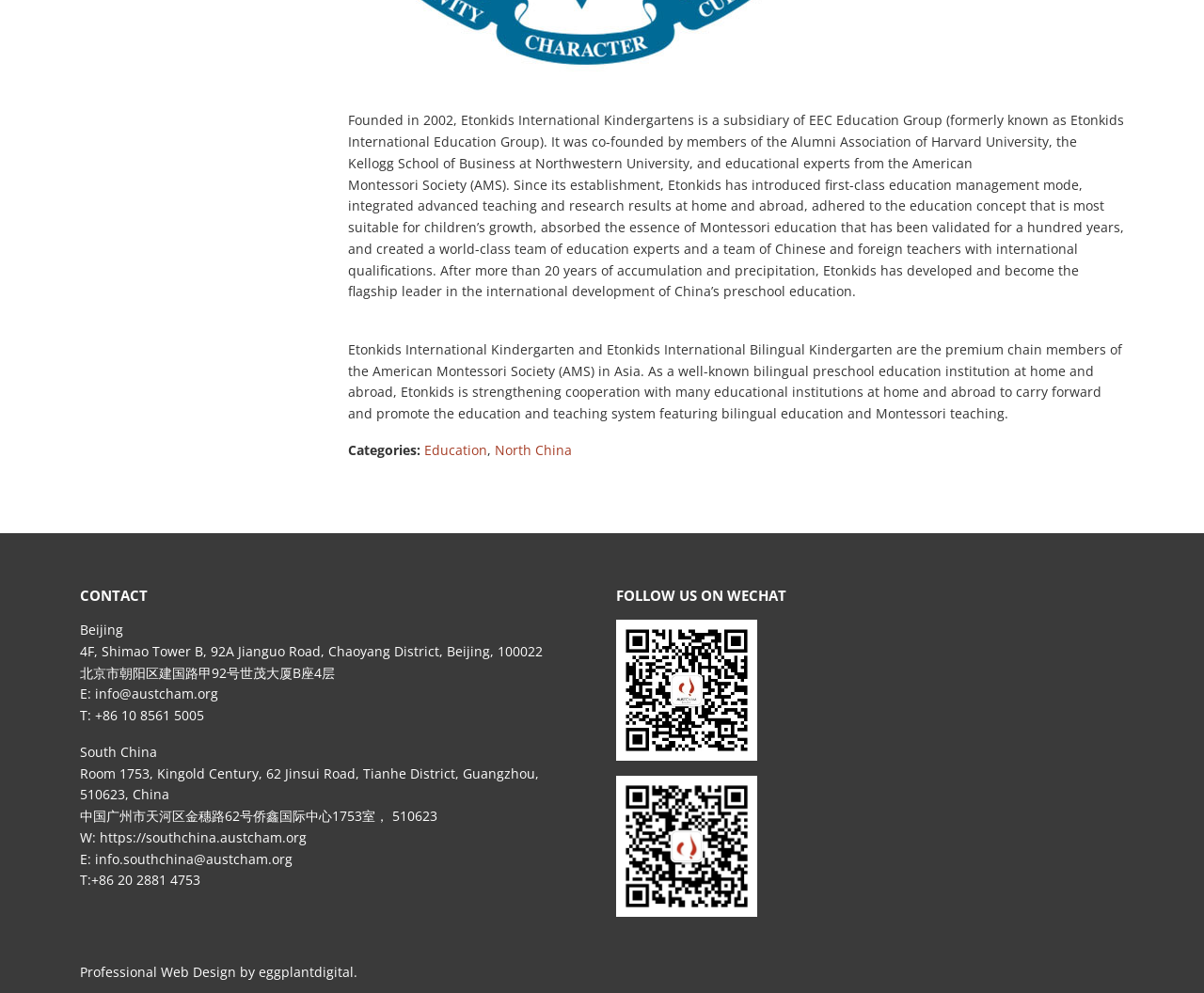Extract the bounding box coordinates for the HTML element that matches this description: "Education". The coordinates should be four float numbers between 0 and 1, i.e., [left, top, right, bottom].

[0.352, 0.444, 0.405, 0.462]